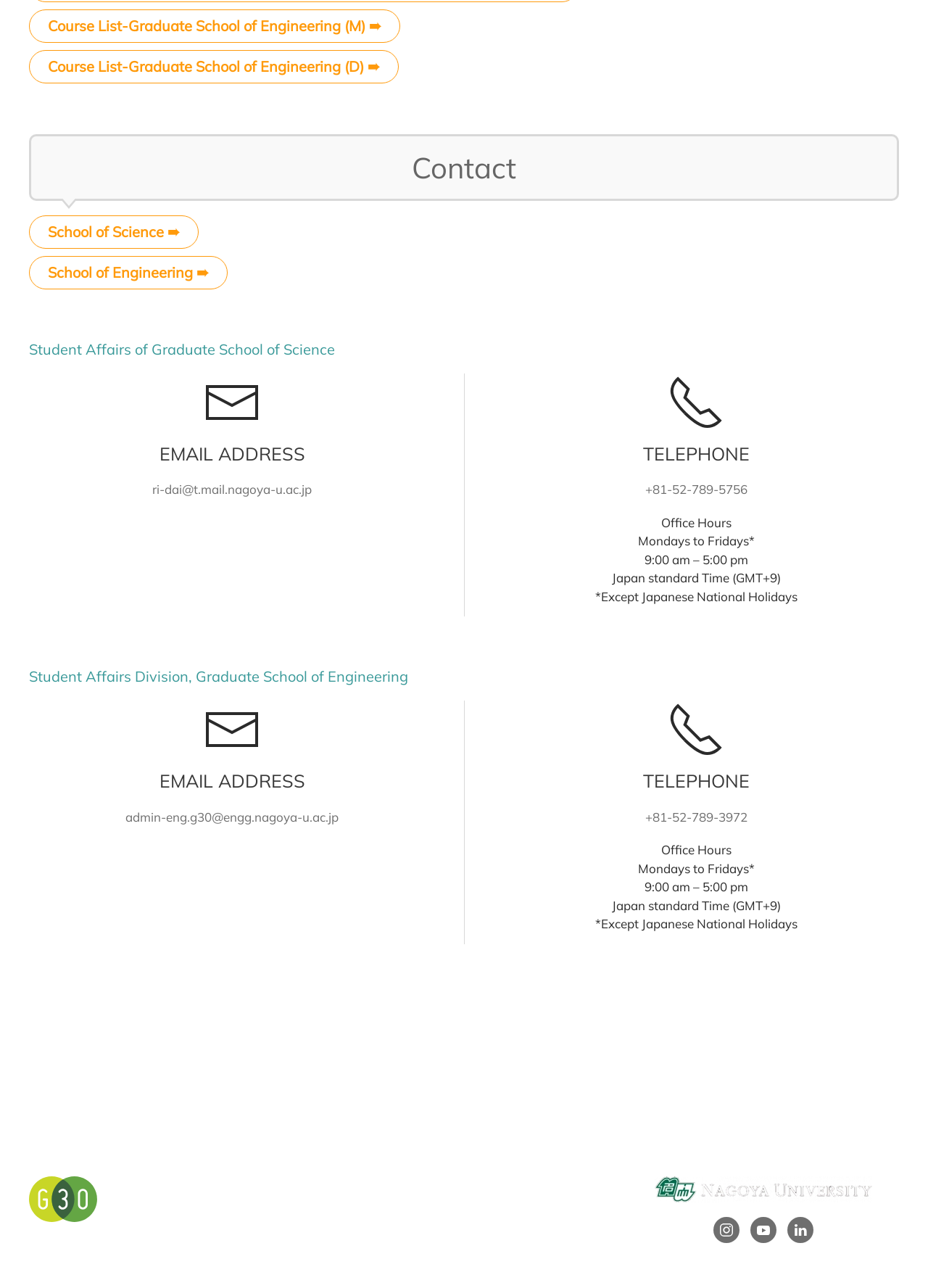Respond with a single word or phrase:
What are the office hours of Student Affairs Division, Graduate School of Engineering?

9:00 am – 5:00 pm